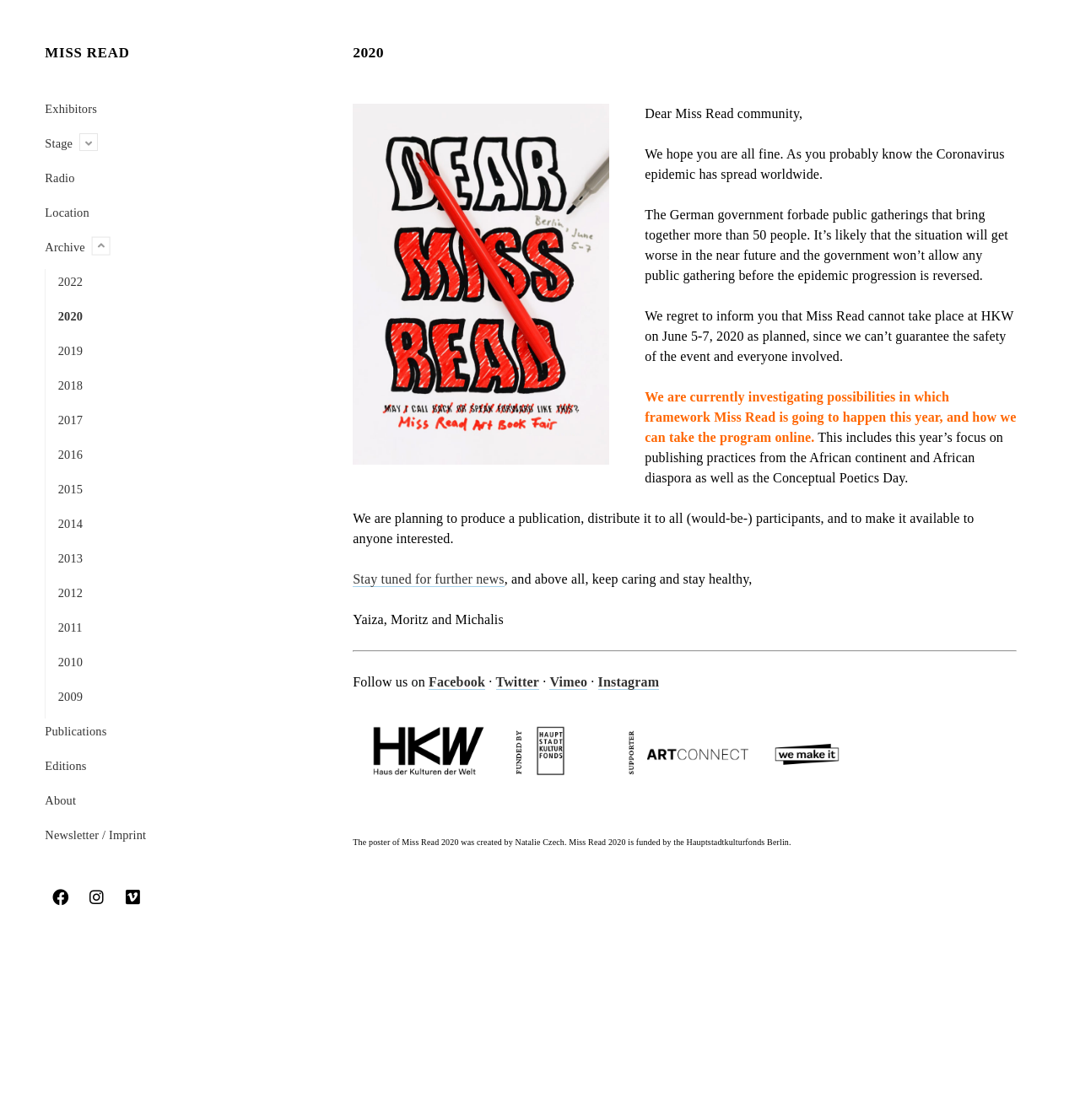Determine the bounding box coordinates for the area you should click to complete the following instruction: "Click on the 'MISS READ' link".

[0.042, 0.04, 0.12, 0.054]